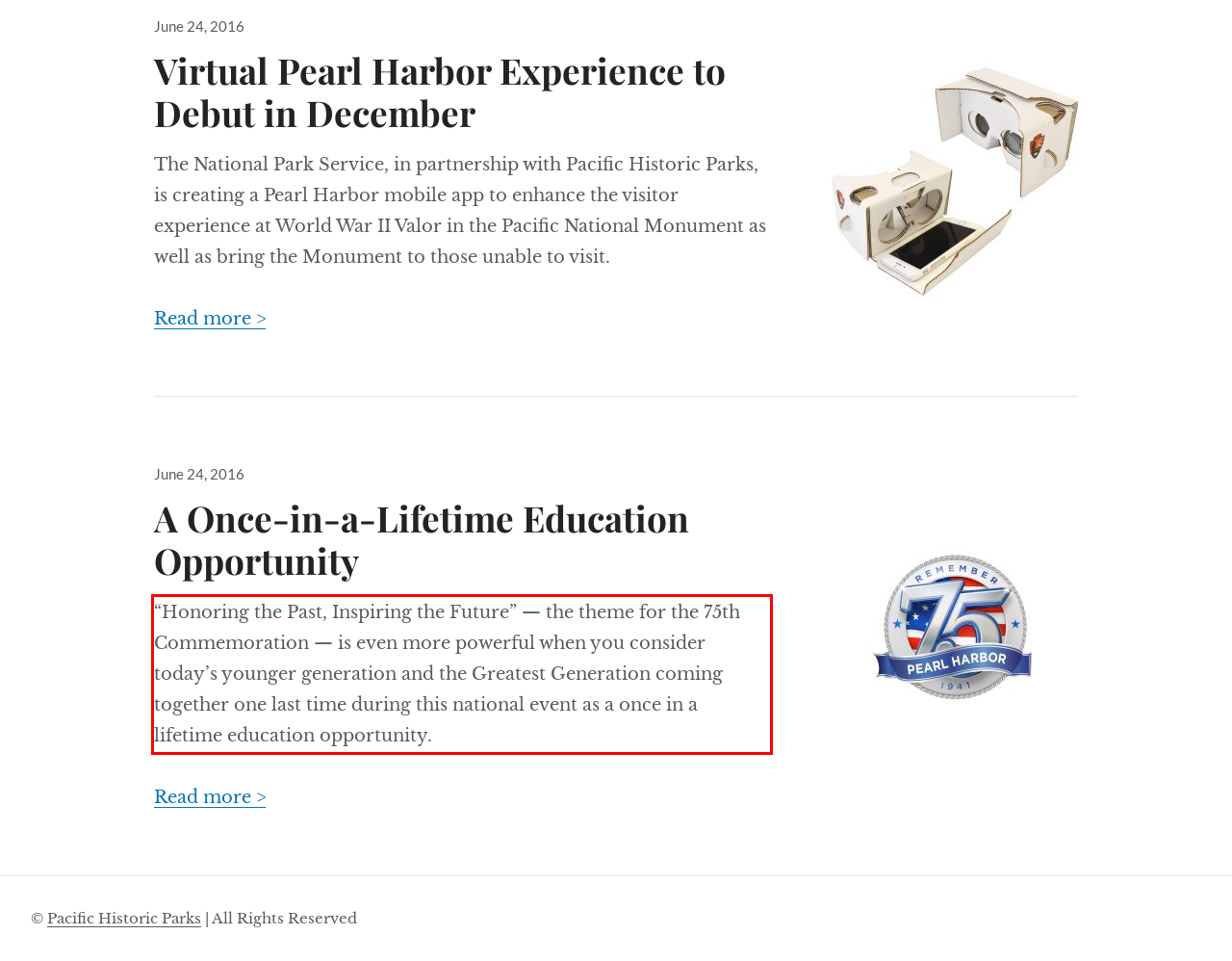Analyze the red bounding box in the provided webpage screenshot and generate the text content contained within.

“Honoring the Past, Inspiring the Future” — the theme for the 75th Commemoration — is even more powerful when you consider today’s younger generation and the Greatest Generation coming together one last time during this national event as a once in a lifetime education opportunity.